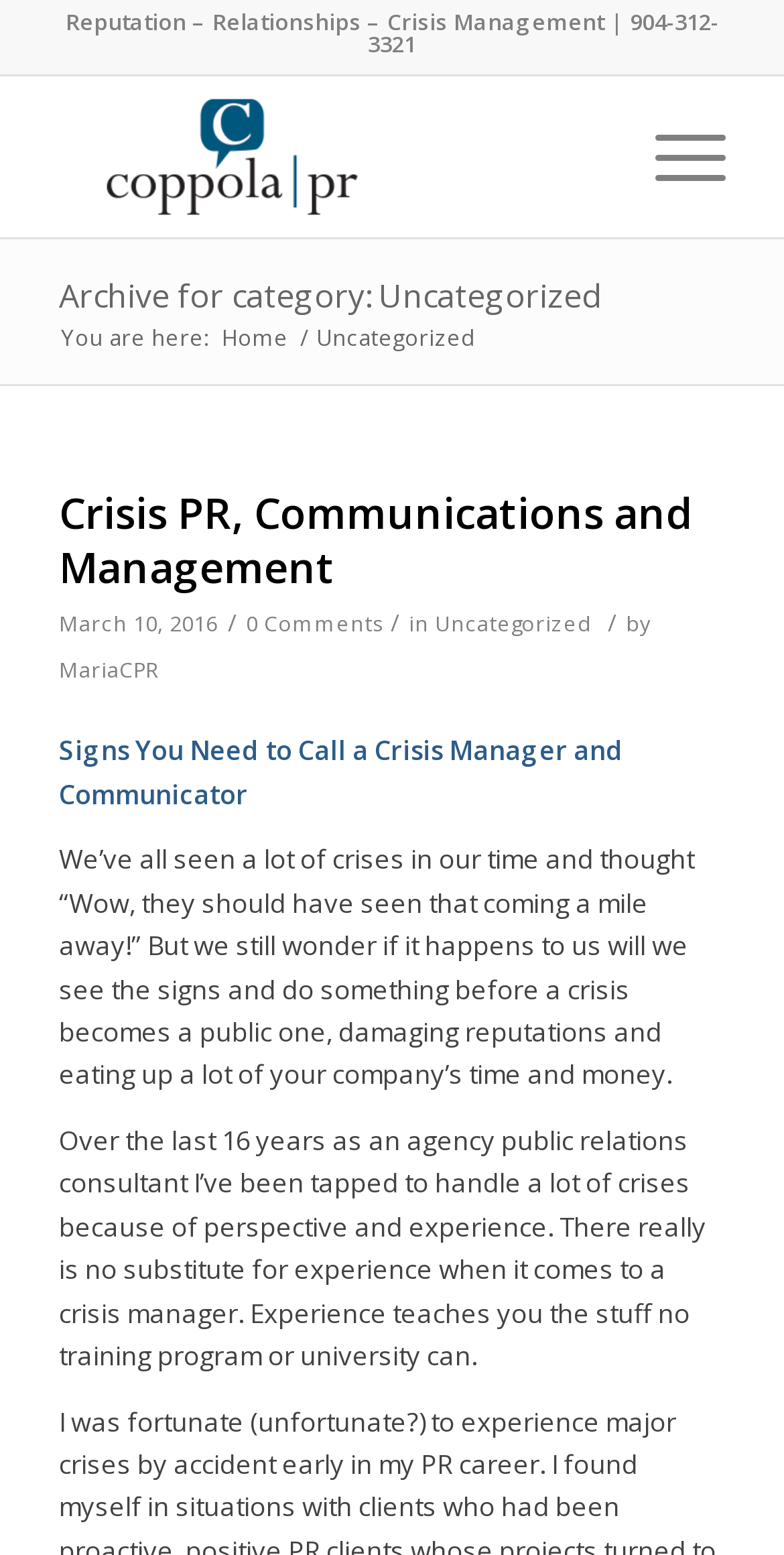Using the provided element description "MariaCPR", determine the bounding box coordinates of the UI element.

[0.075, 0.421, 0.203, 0.439]